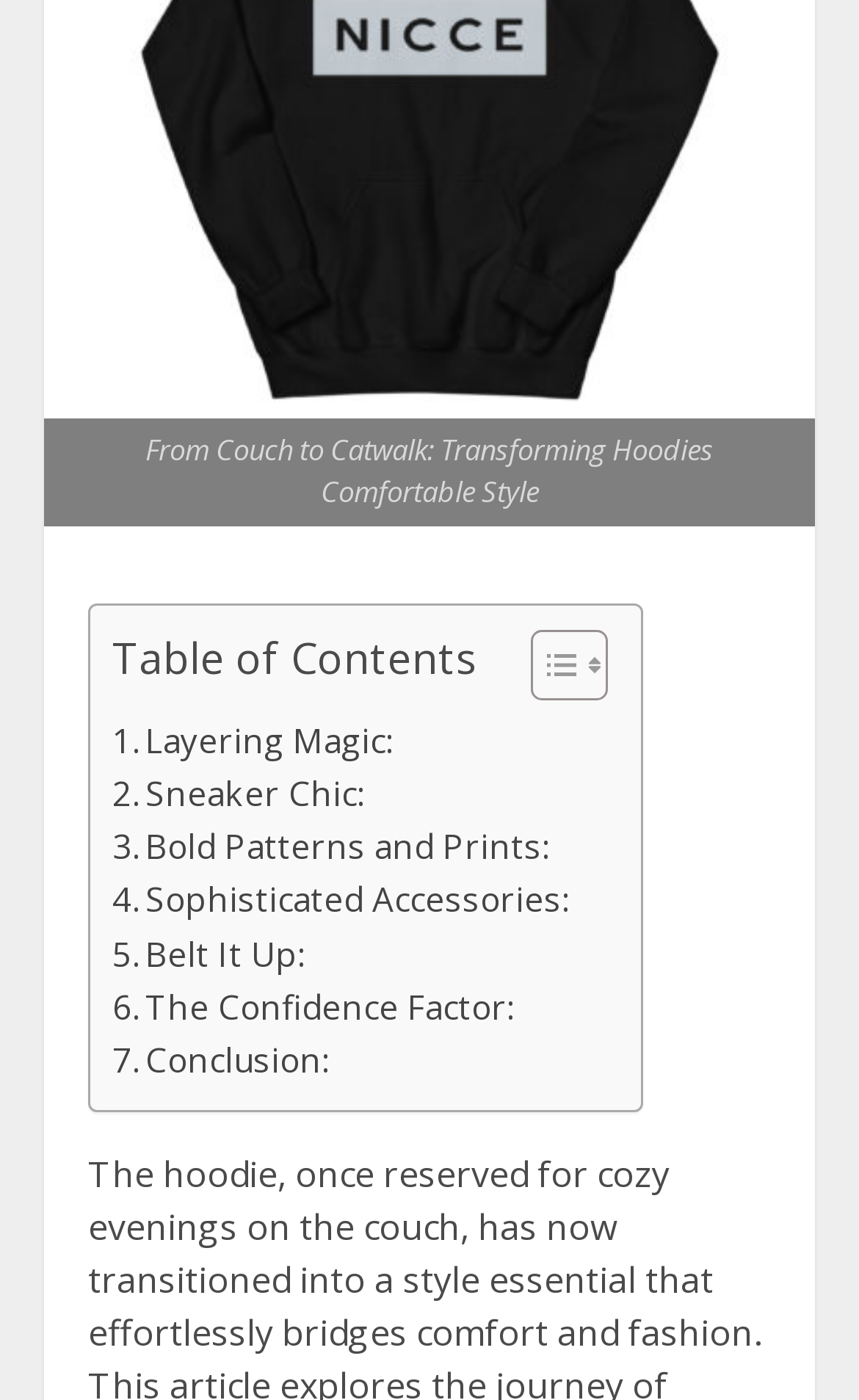Provide the bounding box coordinates of the HTML element this sentence describes: "Business News". The bounding box coordinates consist of four float numbers between 0 and 1, i.e., [left, top, right, bottom].

None